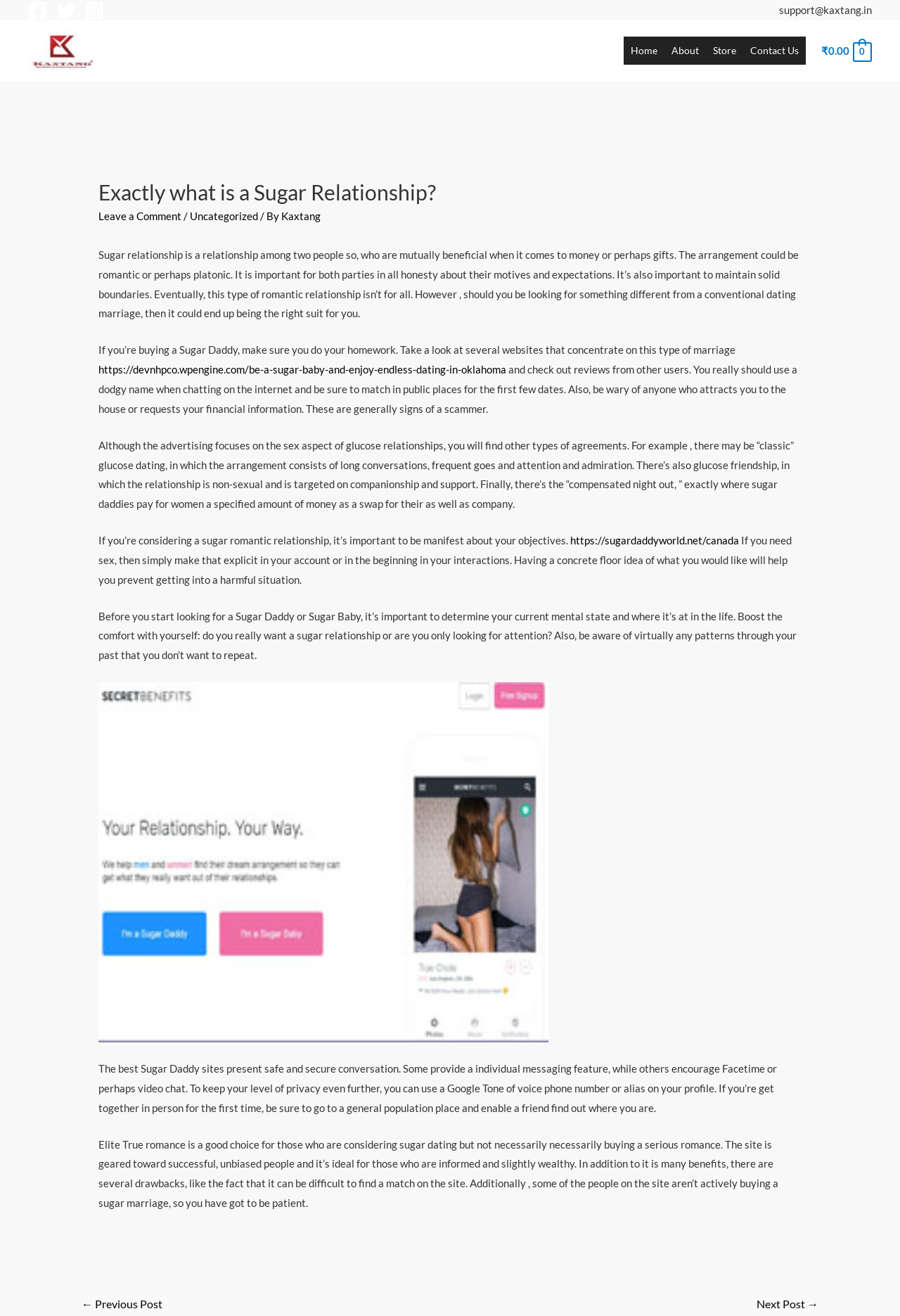What is the website's social media platform?
Use the image to answer the question with a single word or phrase.

Facebook, Twitter, Instagram